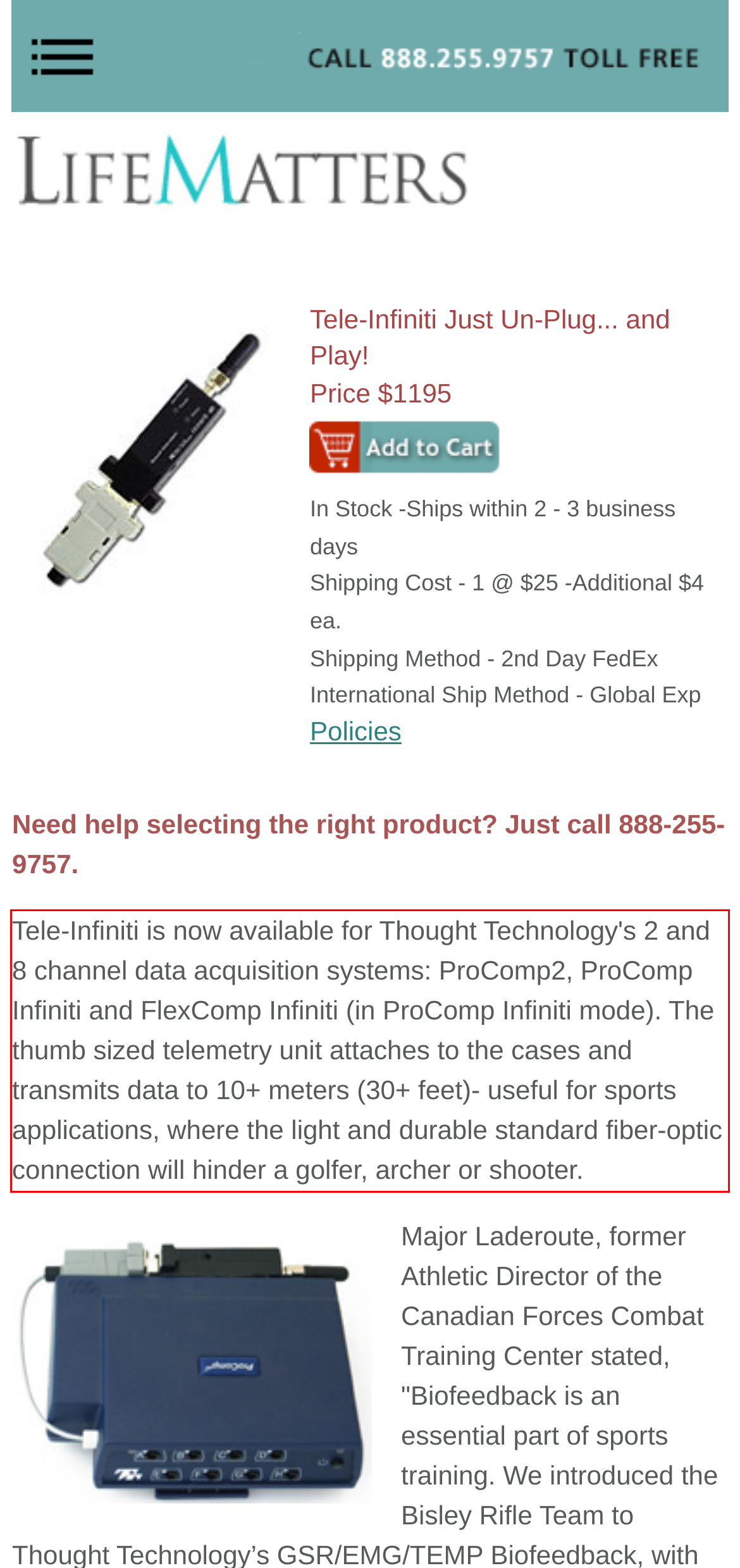Given a screenshot of a webpage with a red bounding box, please identify and retrieve the text inside the red rectangle.

Tele-Infiniti is now available for Thought Technology's 2 and 8 channel data acquisition systems: ProComp2, ProComp Infiniti and FlexComp Infiniti (in ProComp Infiniti mode). The thumb sized telemetry unit attaches to the cases and transmits data to 10+ meters (30+ feet)- useful for sports applications, where the light and durable standard fiber-optic connection will hinder a golfer, archer or shooter.